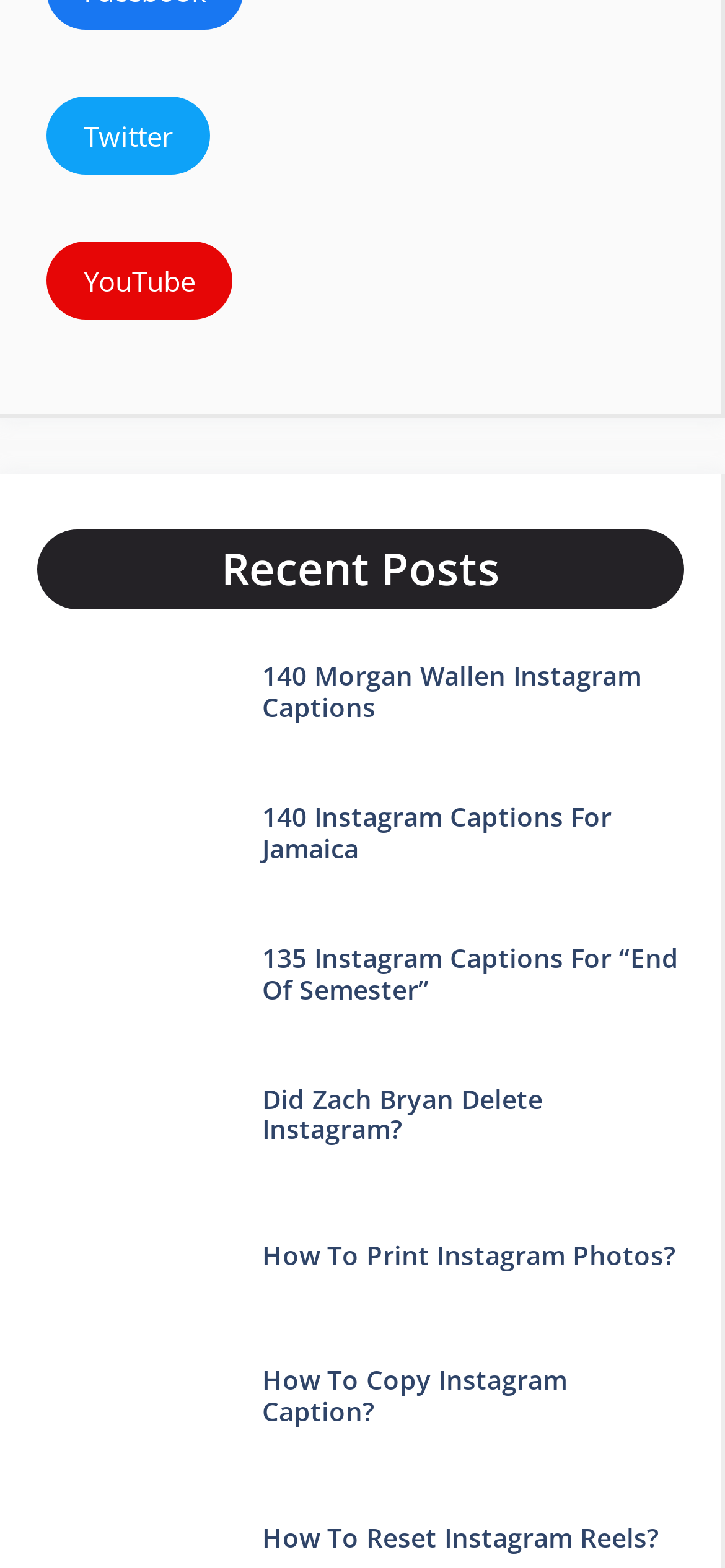Identify the bounding box coordinates of the region that should be clicked to execute the following instruction: "Read 140 Morgan Wallen Instagram Captions".

[0.361, 0.42, 0.885, 0.462]